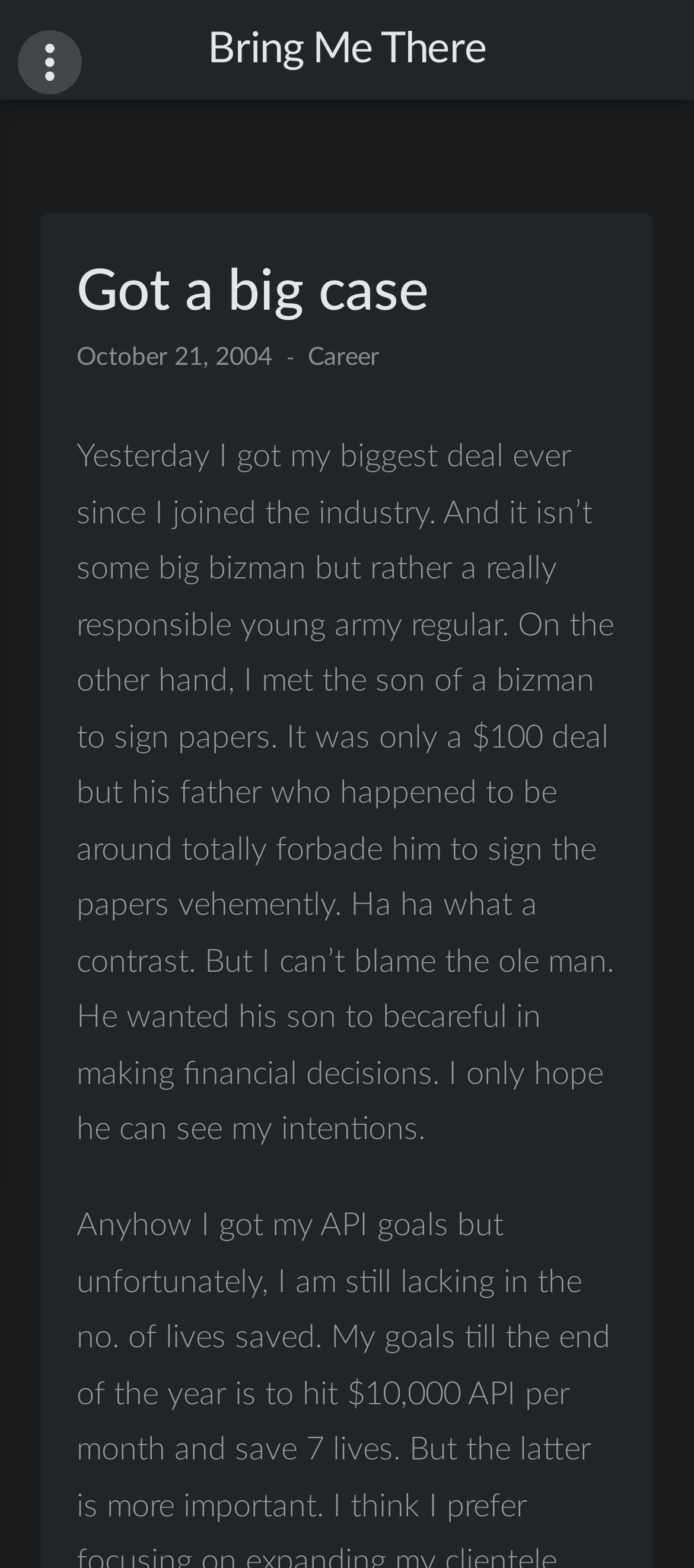Using the description: "Bring Me There", identify the bounding box of the corresponding UI element in the screenshot.

[0.299, 0.018, 0.701, 0.045]